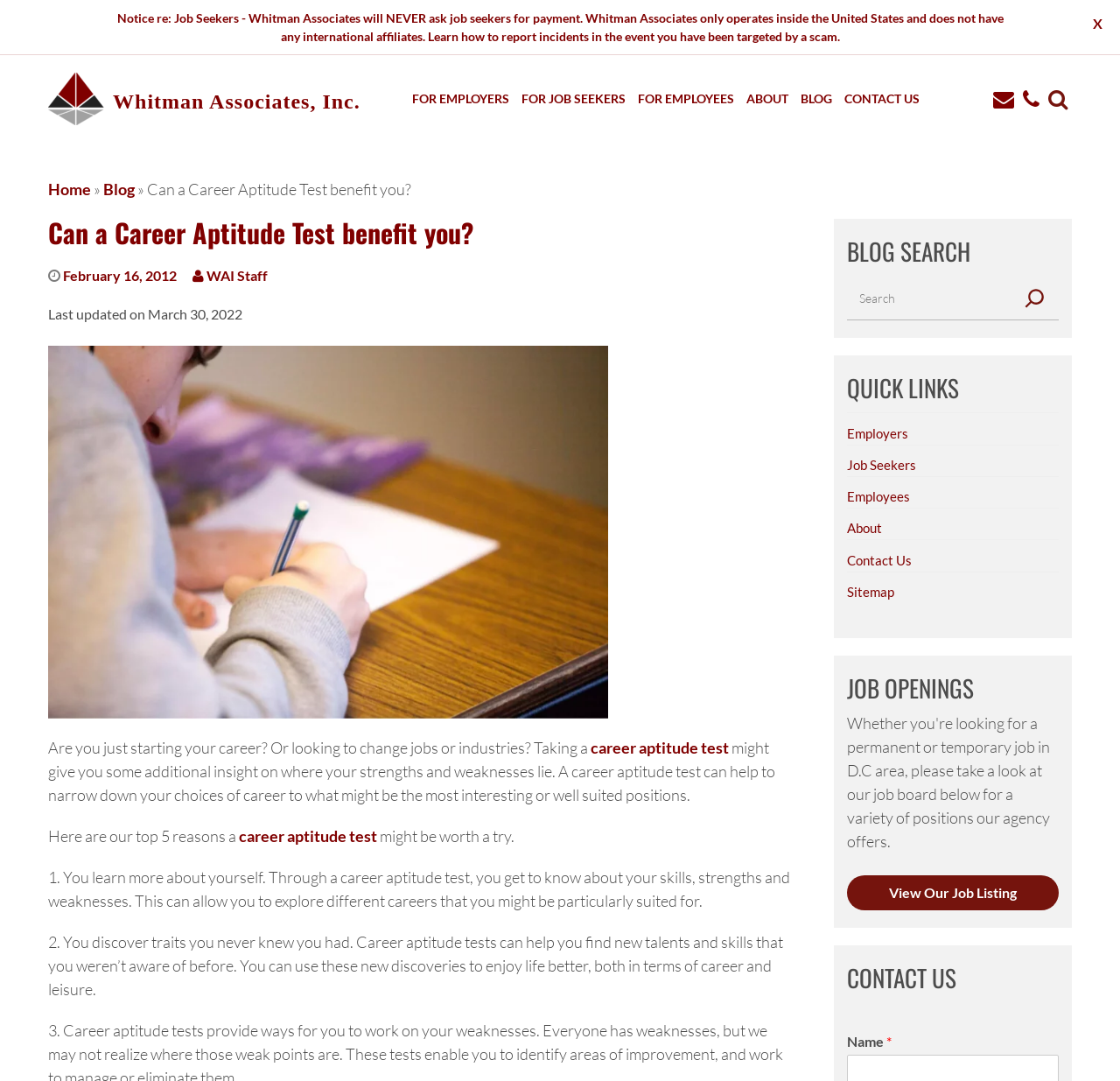Pinpoint the bounding box coordinates of the element that must be clicked to accomplish the following instruction: "Read the 'Can a Career Aptitude Test benefit you?' article". The coordinates should be in the format of four float numbers between 0 and 1, i.e., [left, top, right, bottom].

[0.043, 0.197, 0.423, 0.233]